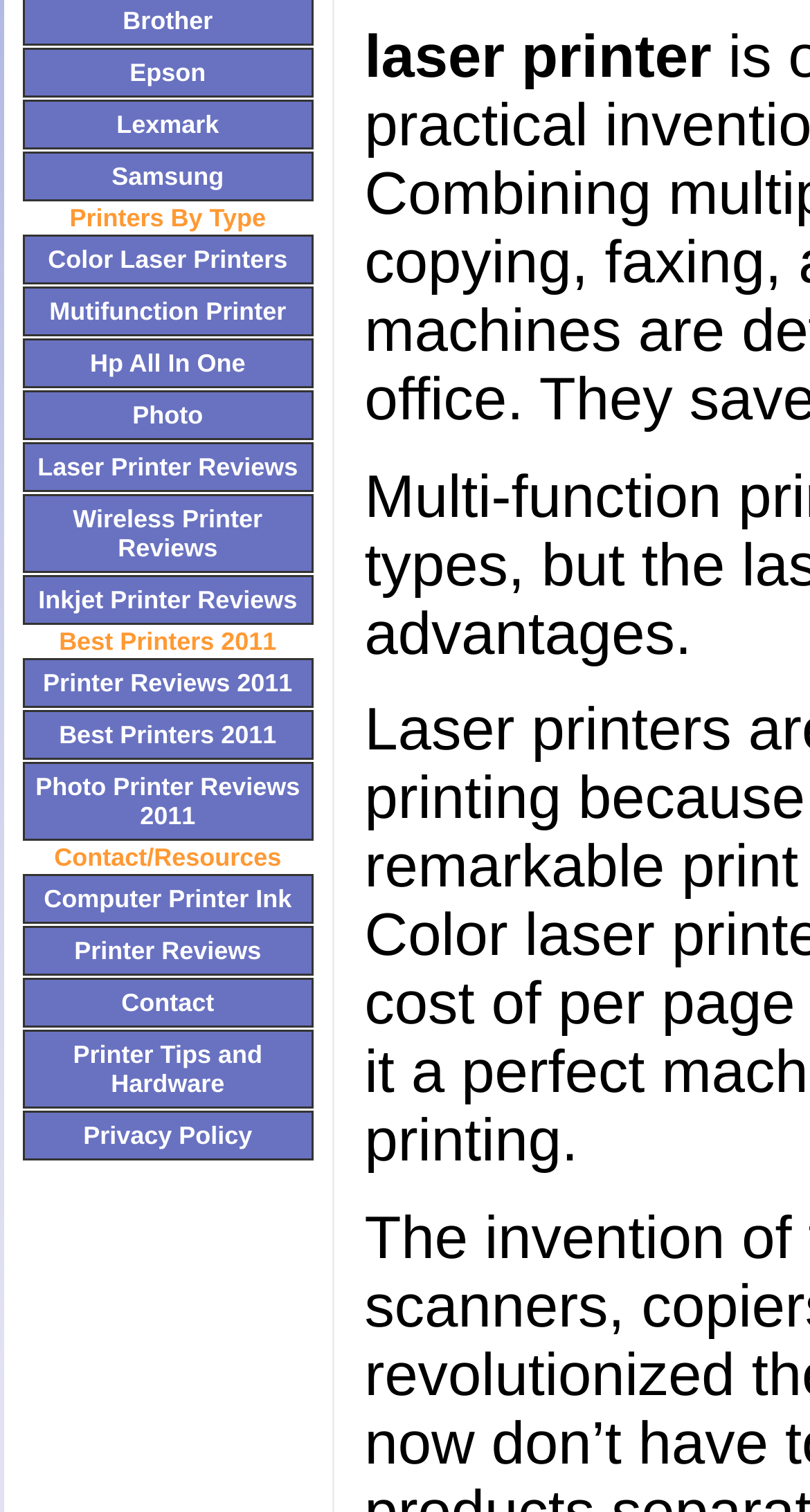Provide the bounding box coordinates of the HTML element this sentence describes: "Privacy Policy". The bounding box coordinates consist of four float numbers between 0 and 1, i.e., [left, top, right, bottom].

[0.028, 0.735, 0.387, 0.768]